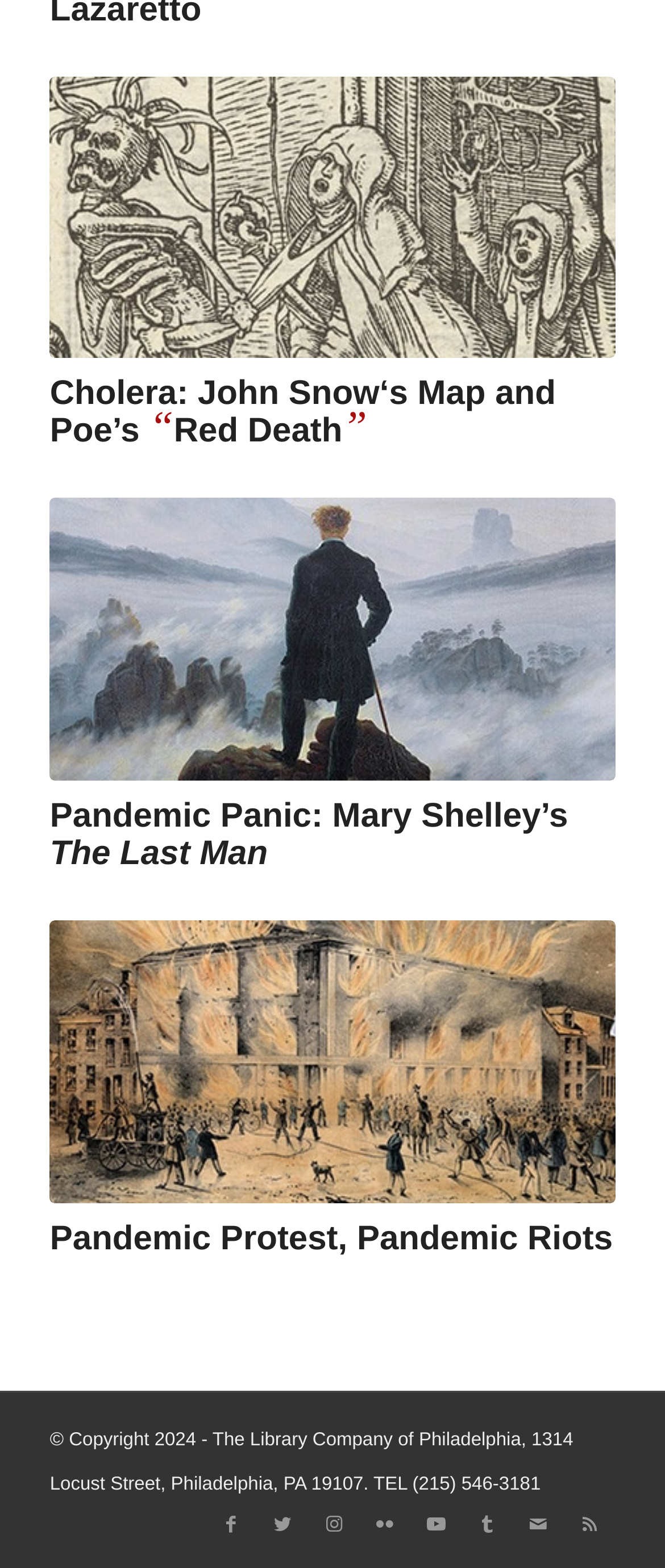Find the bounding box coordinates of the area to click in order to follow the instruction: "View the image related to Pandemic Panic: Mary Shelley’s The Last Man".

[0.075, 0.509, 0.925, 0.557]